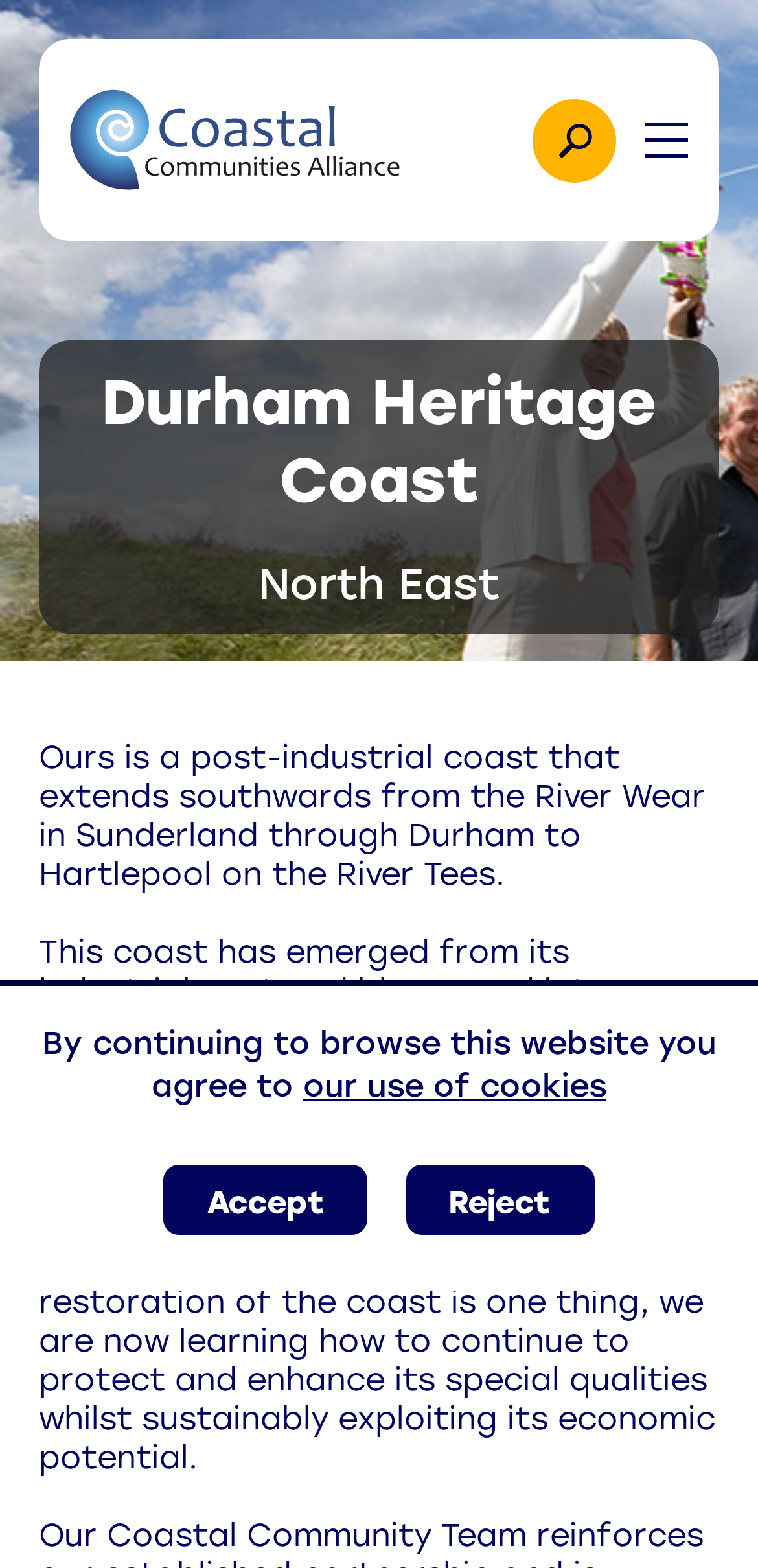Examine the screenshot and answer the question in as much detail as possible: What is the current status of the coast?

I found the answer by looking at the StaticText element on the webpage, which says 'This coast has emerged from its industrial past and blossomed into an area worthy of Heritage Coast status.'. This suggests that the coast is currently recognized as a Heritage Coast.